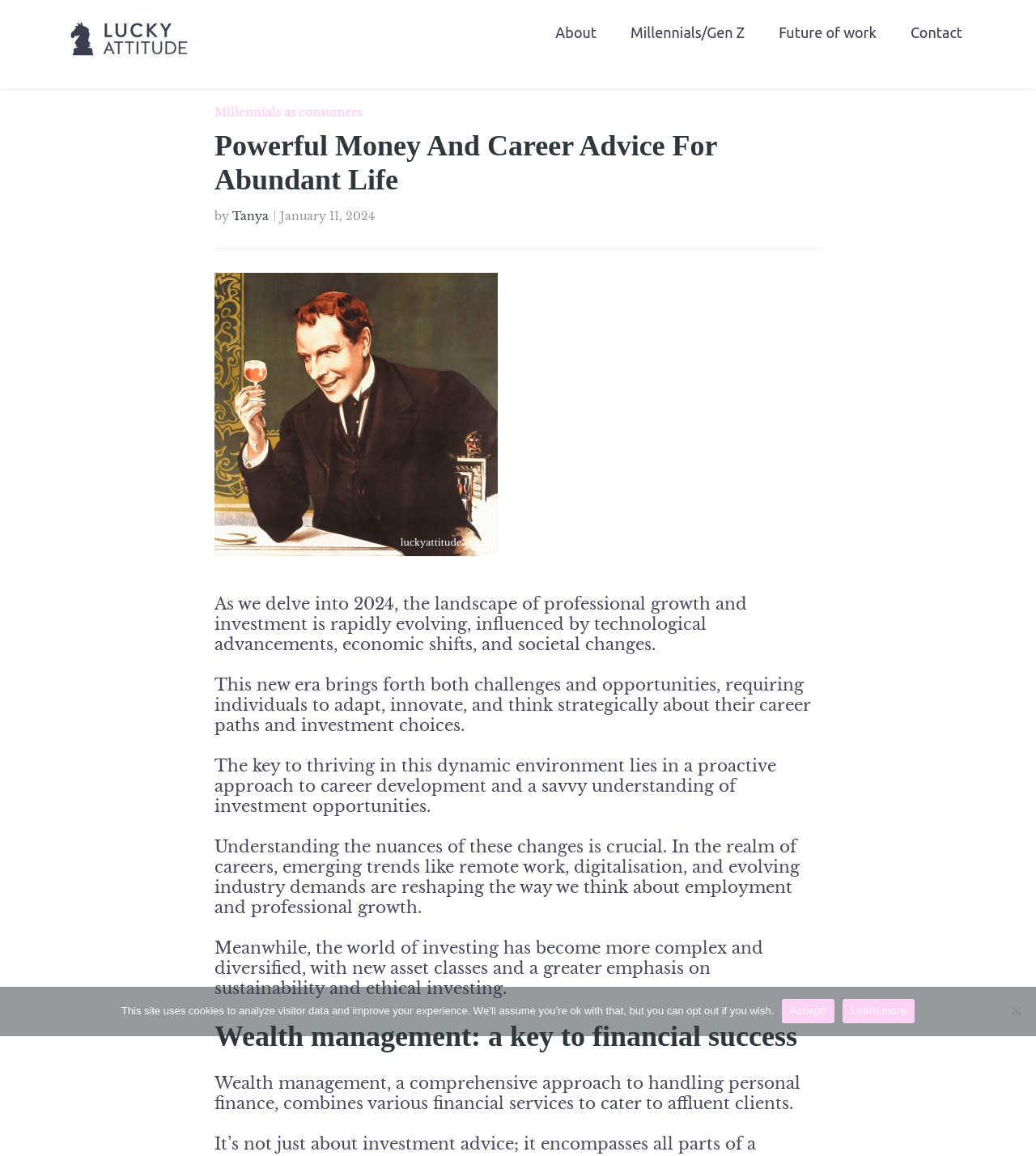What is the author's name?
Based on the image content, provide your answer in one word or a short phrase.

Tanya